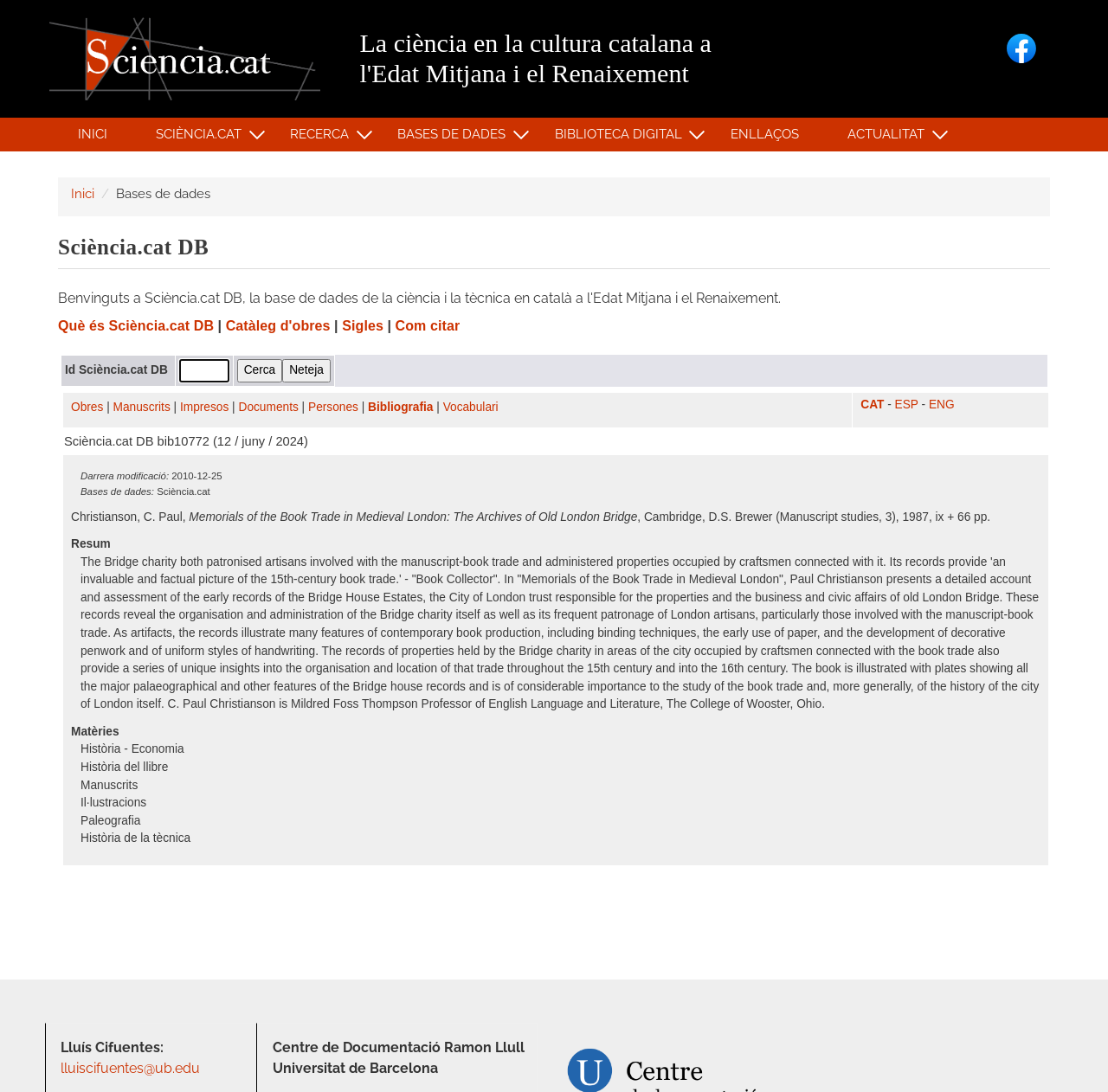Convey a detailed summary of the webpage, mentioning all key elements.

The webpage is a database catalog page for Sciència.cat DB, a scientific database. At the top, there is a banner with a site header and several links, including "Inici", "SCIÈNCIA.CAT »", "RECERCA »", "BIBLIOTECA DIGITAL »", "ENLLAÇOS", and "ACTUALITAT »". Below the banner, there is a navigation breadcrumb with a link to "Inici" and a static text "Bases de dades".

The main content area is divided into several sections. The first section has a heading "Sciència.cat DB" and an article with several links, including "Què és Sciència.cat DB", "Catàleg d'obres", "Sigles", and "Com citar". Below this section, there is a table with a grid cell containing a textbox and two buttons, "Cerca" and "Neteja".

The next section has a table with several links, including "Obres", "Manuscrits", "Impresos", "Documents", "Persones", "Bibliografia", and "Vocabulari". There is also a static text "Sciència.cat DB bib10772 (12 / juny / 2024)".

The main content area also includes a detailed description of a book, "Memorials of the Book Trade in Medieval London", with a summary, author information, and a list of topics, including "Història - Economia", "Història del llibre", "Manuscrits", "Il·lustracions", "Paleografia", and "Història de la tècnica".

At the bottom of the page, there are several static texts and links, including "Lluís Cifuentes:", "lluiscifuentes@ub.edu", "Centre de Documentació Ramon Llull", and "Universitat de Barcelona".